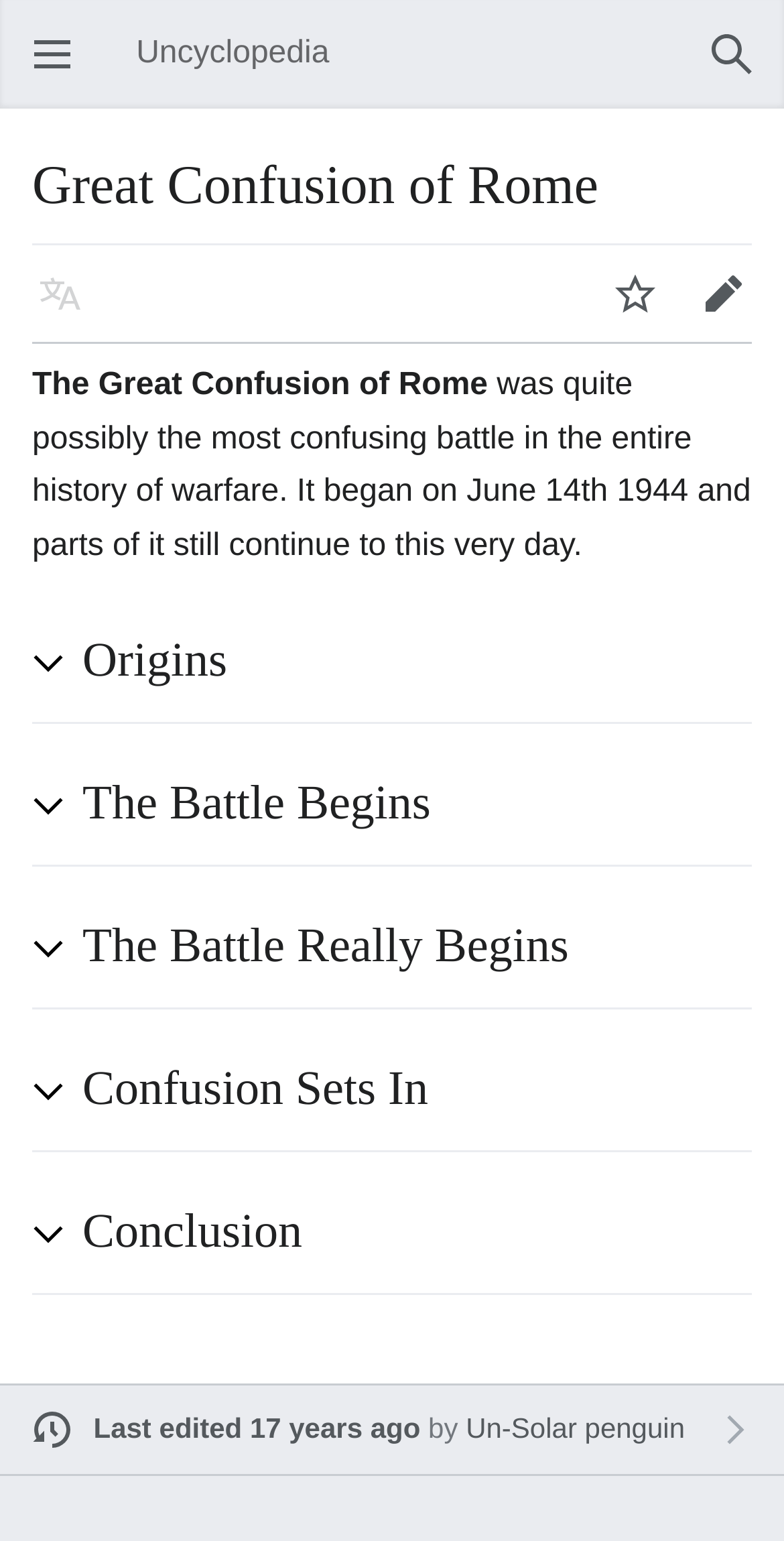Please provide a one-word or phrase answer to the question: 
What is the purpose of the buttons with headings?

To expand or collapse content